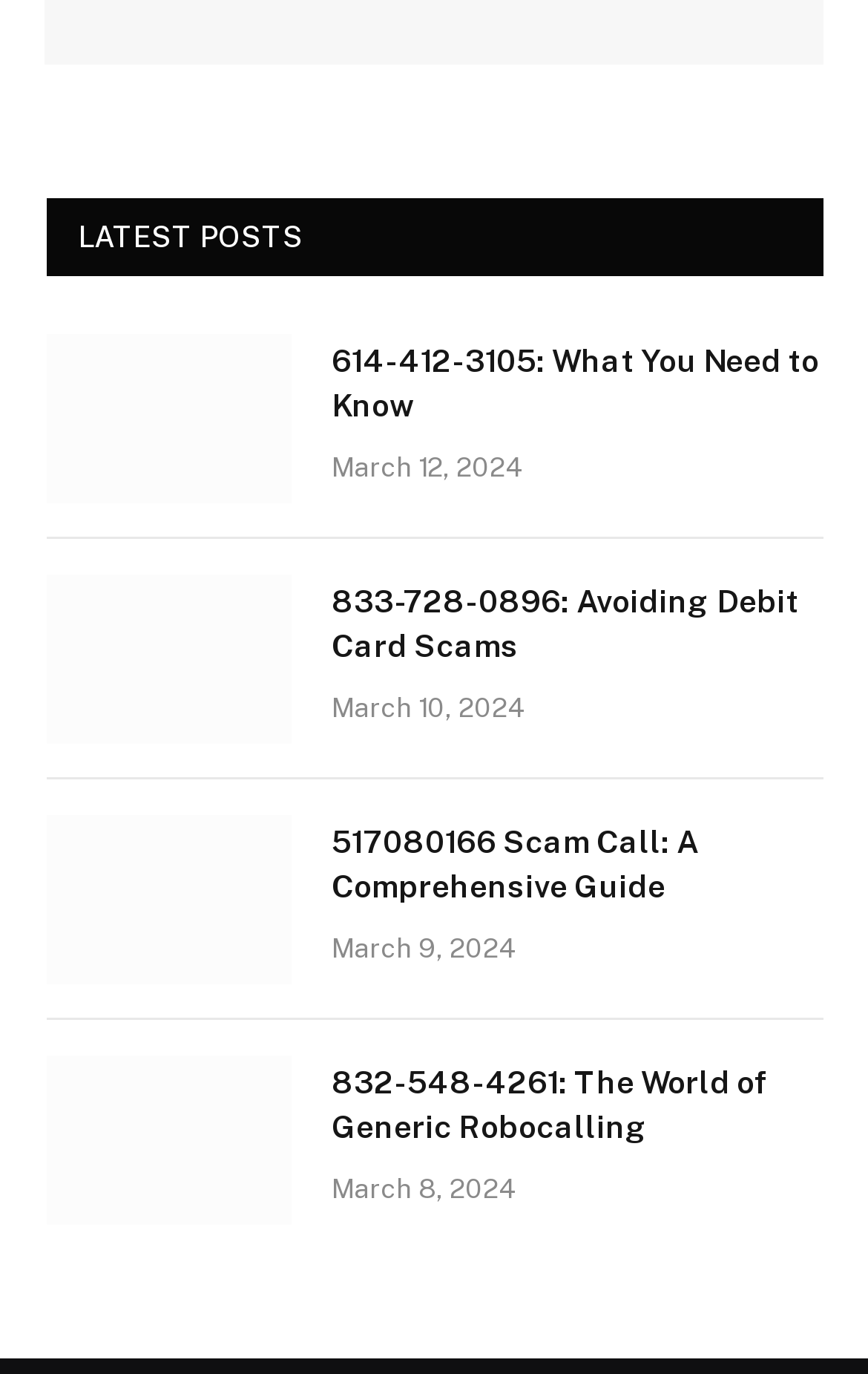How many articles are on this webpage?
Refer to the image and respond with a one-word or short-phrase answer.

4